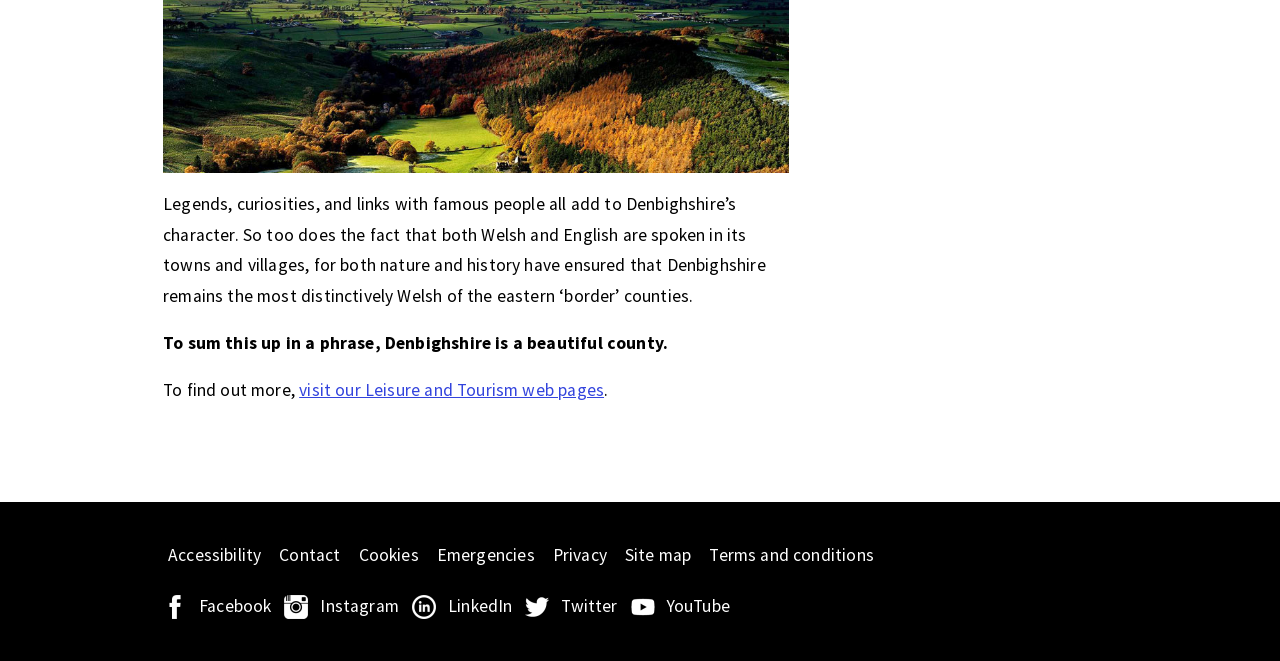Identify the bounding box coordinates of the area you need to click to perform the following instruction: "check Facebook page".

None